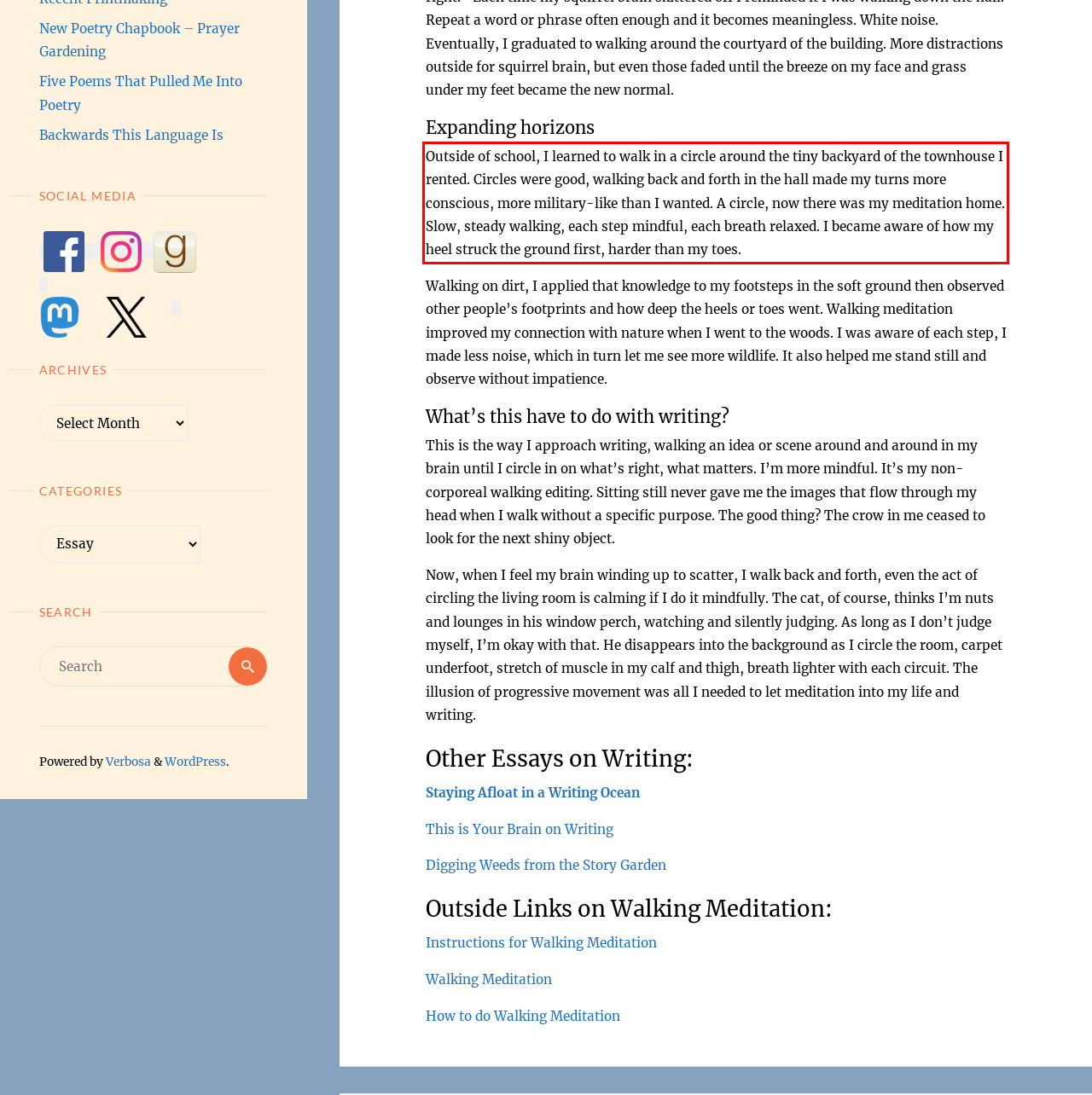Analyze the red bounding box in the provided webpage screenshot and generate the text content contained within.

Outside of school, I learned to walk in a circle around the tiny backyard of the townhouse I rented. Circles were good, walking back and forth in the hall made my turns more conscious, more military-like than I wanted. A circle, now there was my meditation home. Slow, steady walking, each step mindful, each breath relaxed. I became aware of how my heel struck the ground first, harder than my toes.